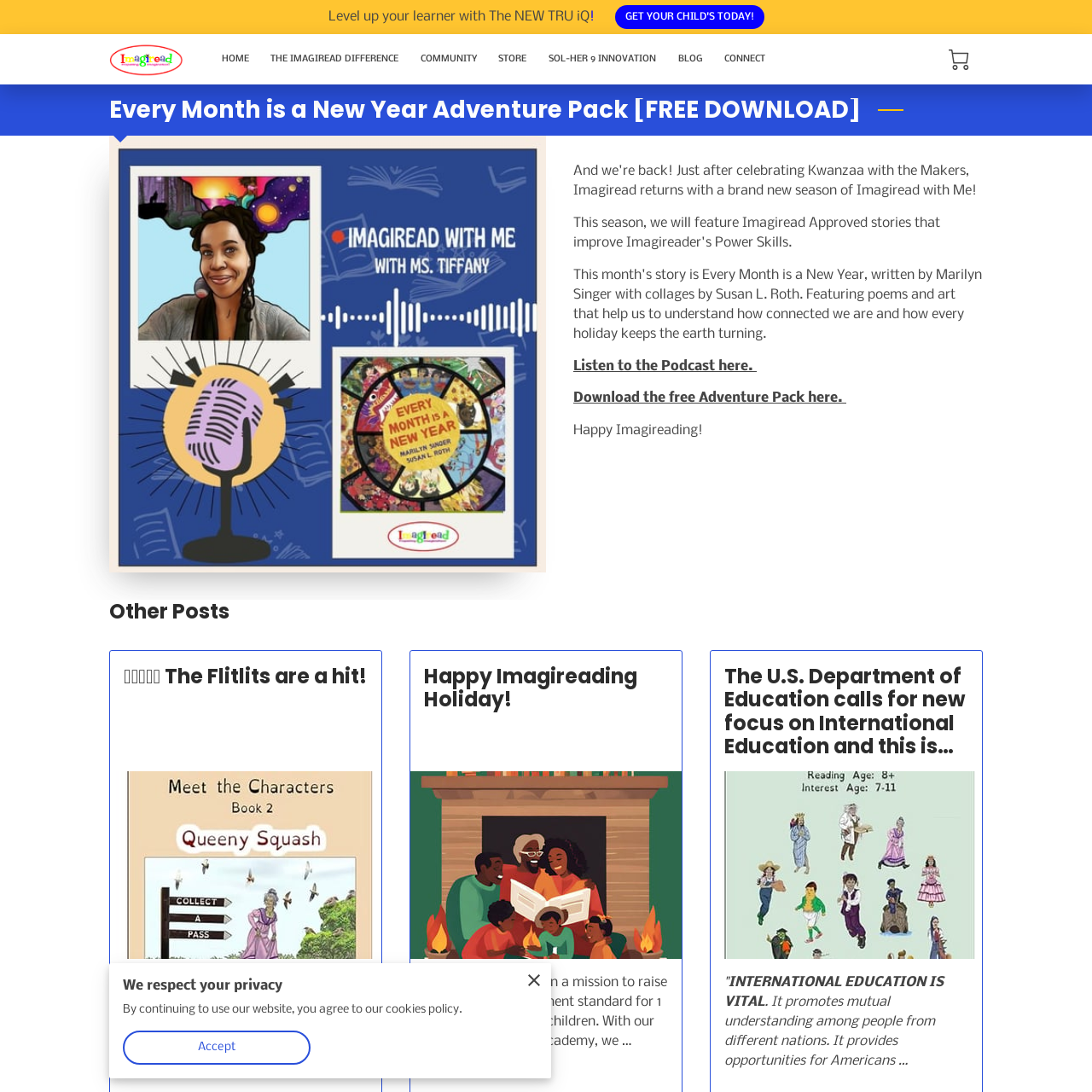Determine the bounding box coordinates of the clickable region to execute the instruction: "Click the 'Submit' button". The coordinates should be four float numbers between 0 and 1, denoted as [left, top, right, bottom].

None